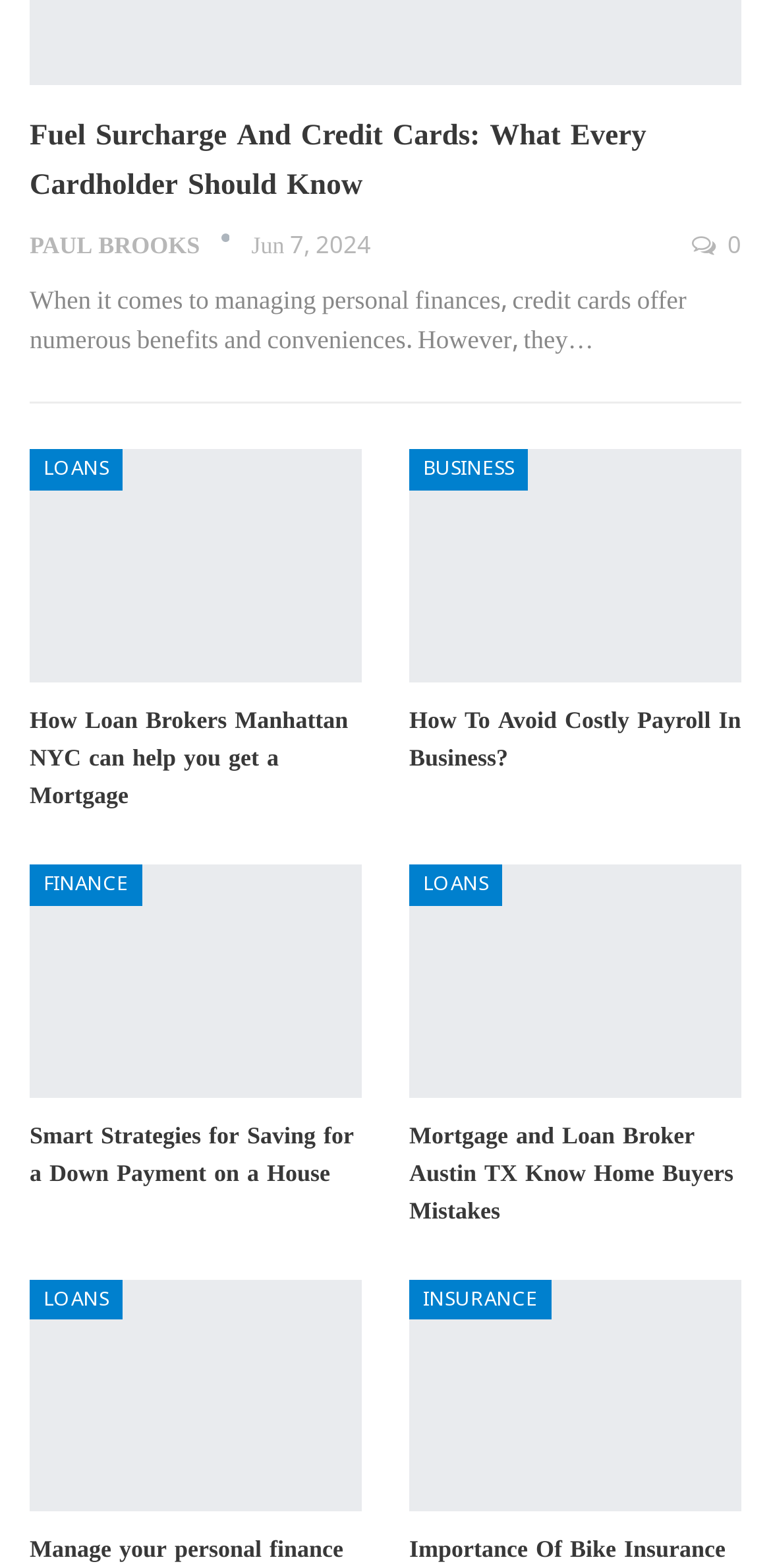Please identify the bounding box coordinates of the element's region that I should click in order to complete the following instruction: "Explore business payroll tips". The bounding box coordinates consist of four float numbers between 0 and 1, i.e., [left, top, right, bottom].

[0.531, 0.287, 0.962, 0.435]